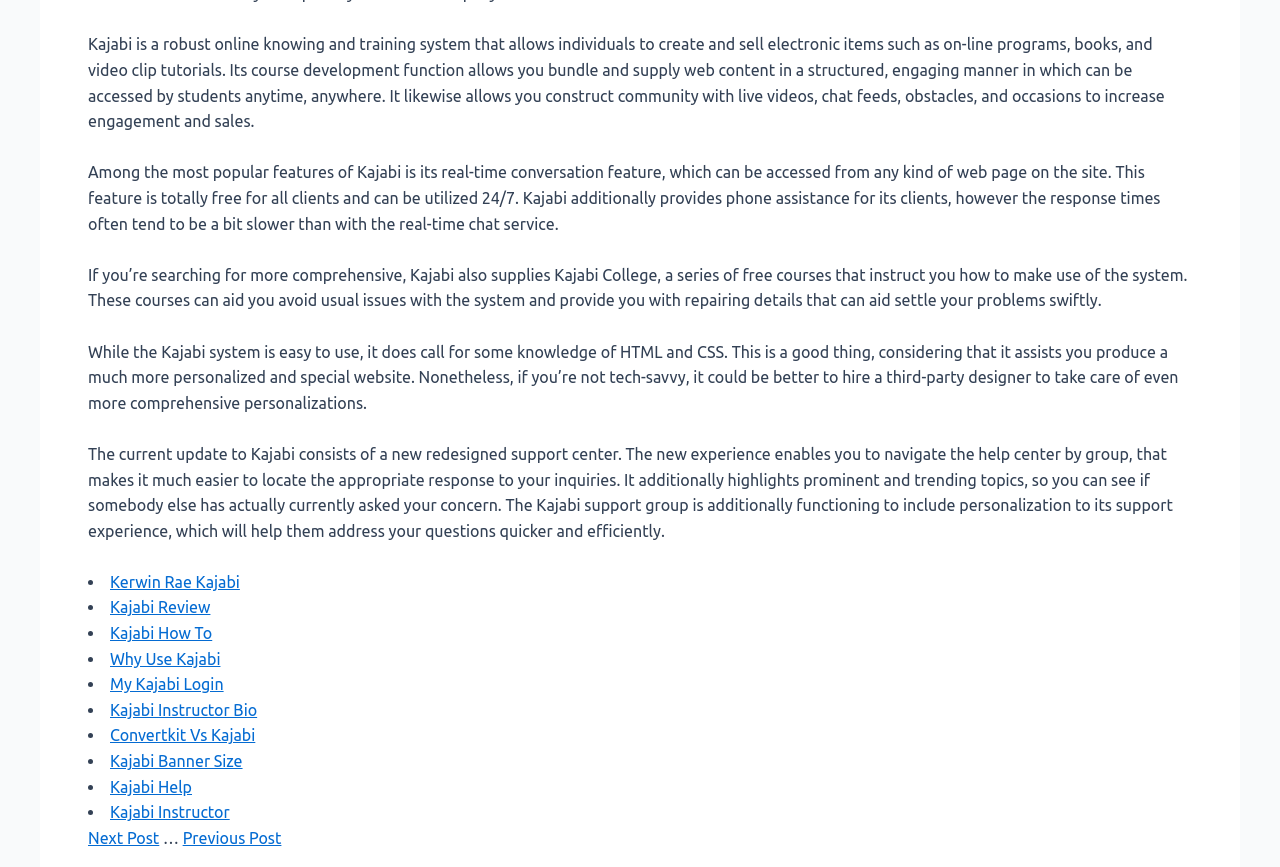Based on the visual content of the image, answer the question thoroughly: Does Kajabi require technical knowledge?

The text states that the Kajabi system requires some knowledge of HTML and CSS, which can be beneficial in creating a more personalized and unique website, but may be challenging for those who are not tech-savvy.